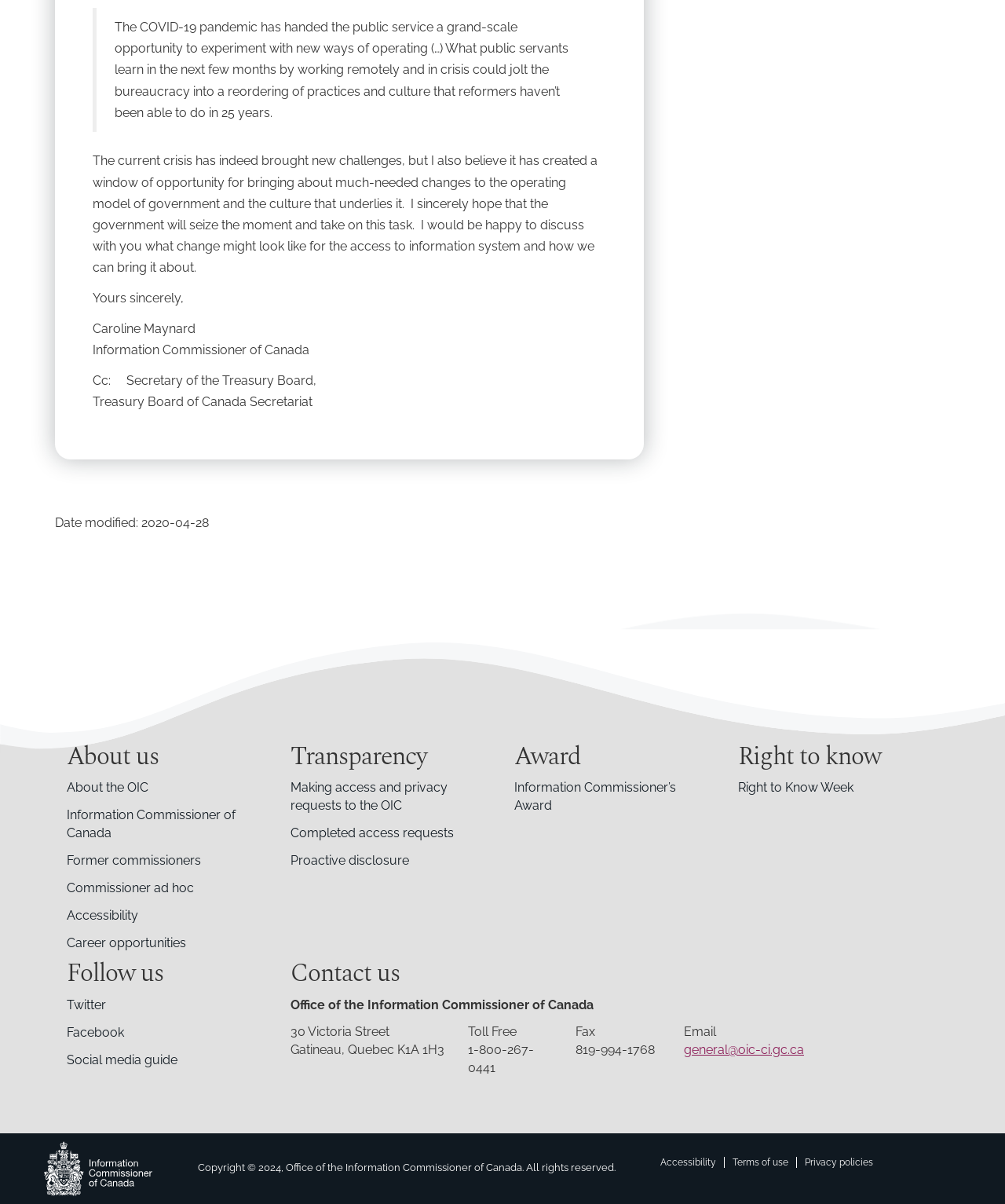Mark the bounding box of the element that matches the following description: "Career opportunities".

[0.066, 0.776, 0.266, 0.791]